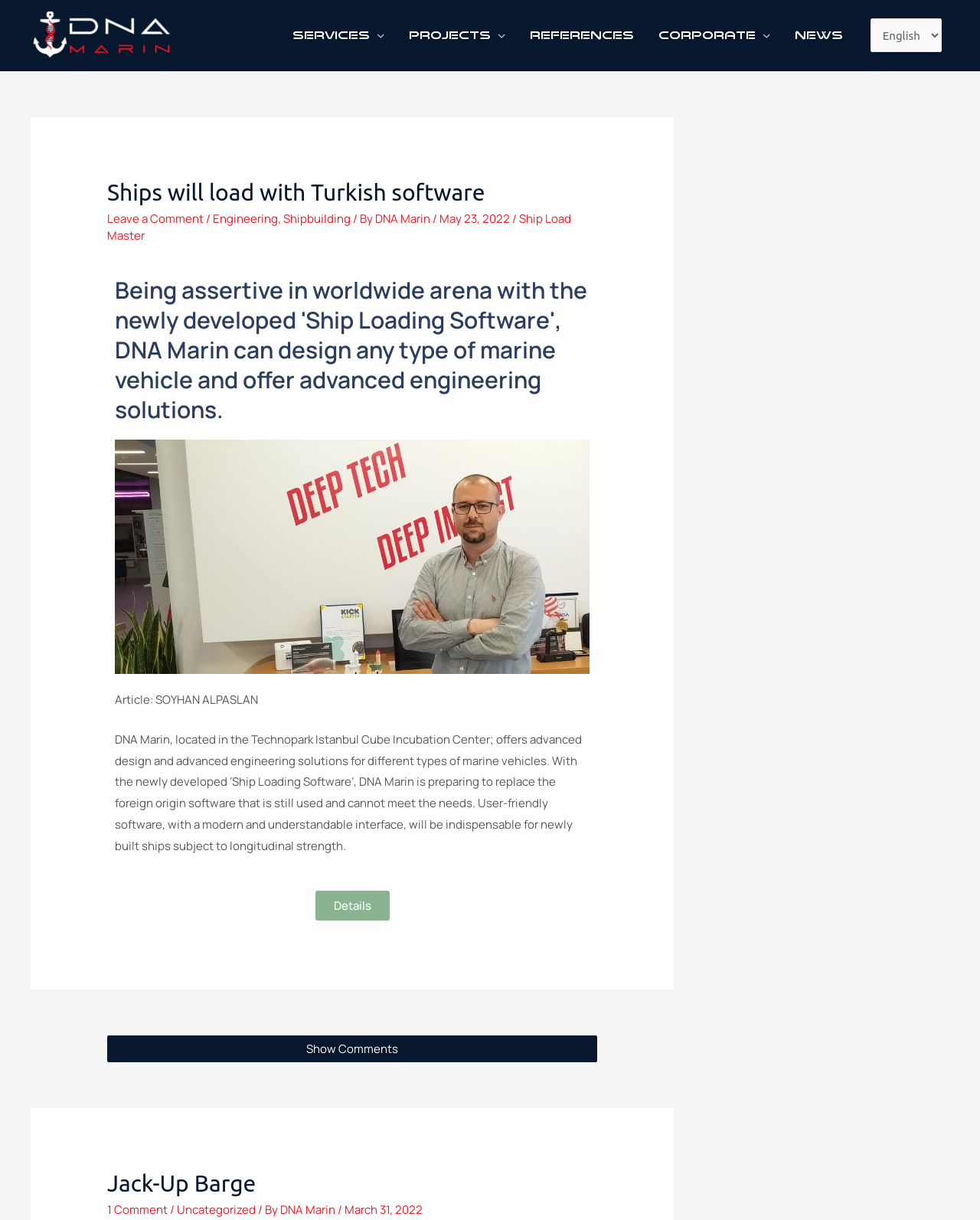Where is DNA Marin located?
Look at the image and provide a short answer using one word or a phrase.

Technopark Istanbul Cube Incubation Center